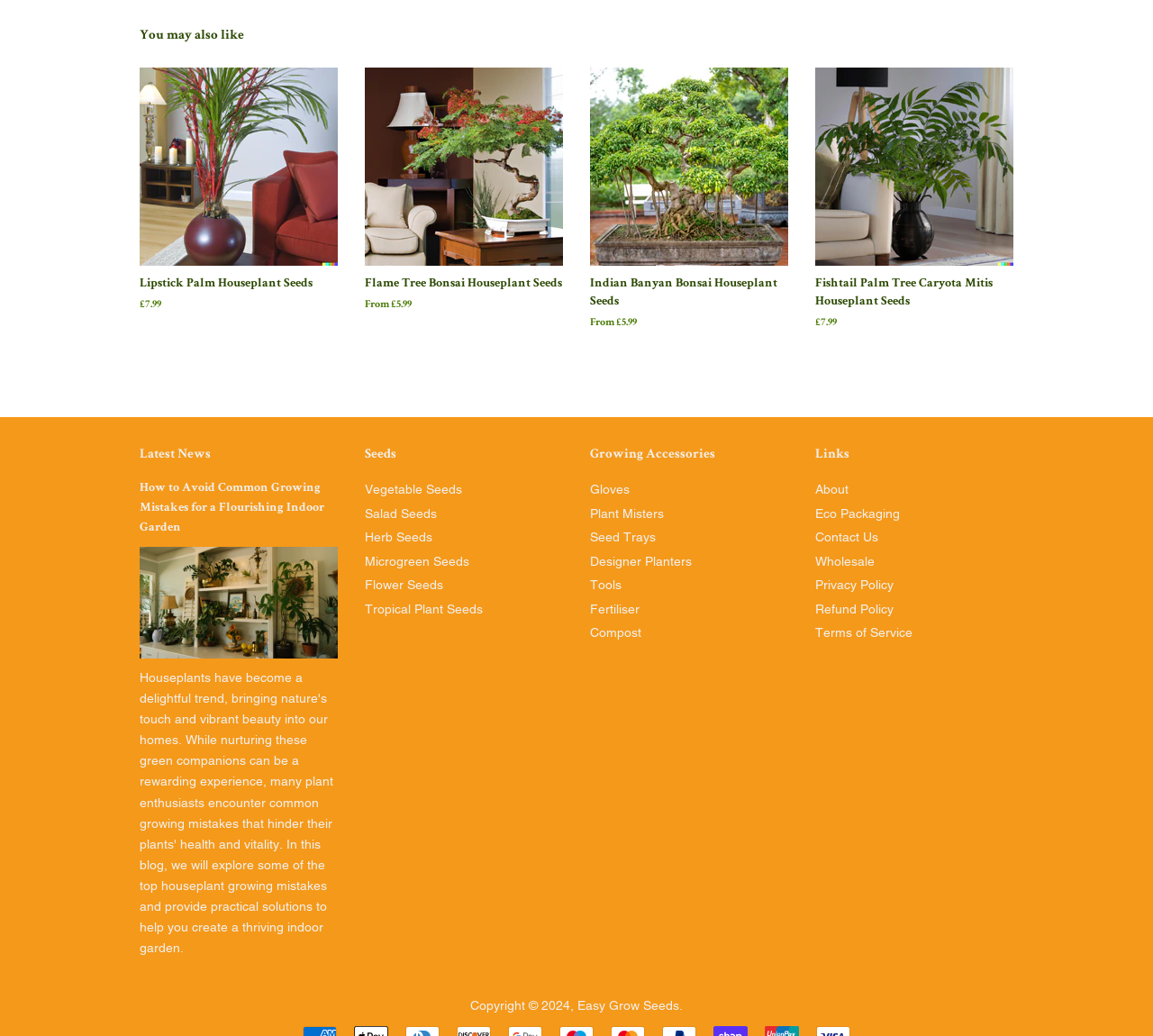Using the given description, provide the bounding box coordinates formatted as (top-left x, top-left y, bottom-right x, bottom-right y), with all values being floating point numbers between 0 and 1. Description: Easy Grow Seeds

[0.501, 0.964, 0.589, 0.978]